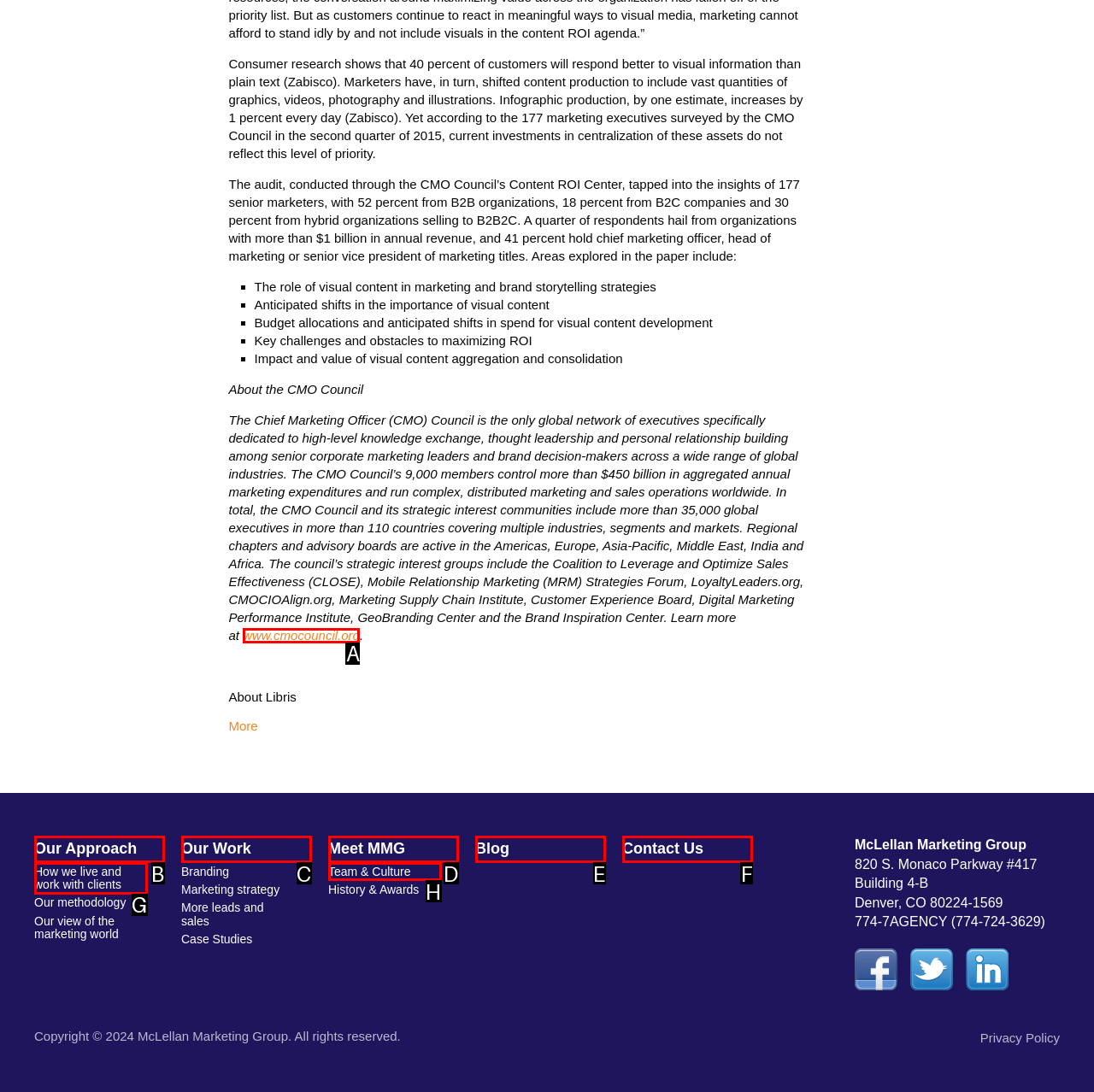Out of the given choices, which letter corresponds to the UI element required to Contact the company? Answer with the letter.

F